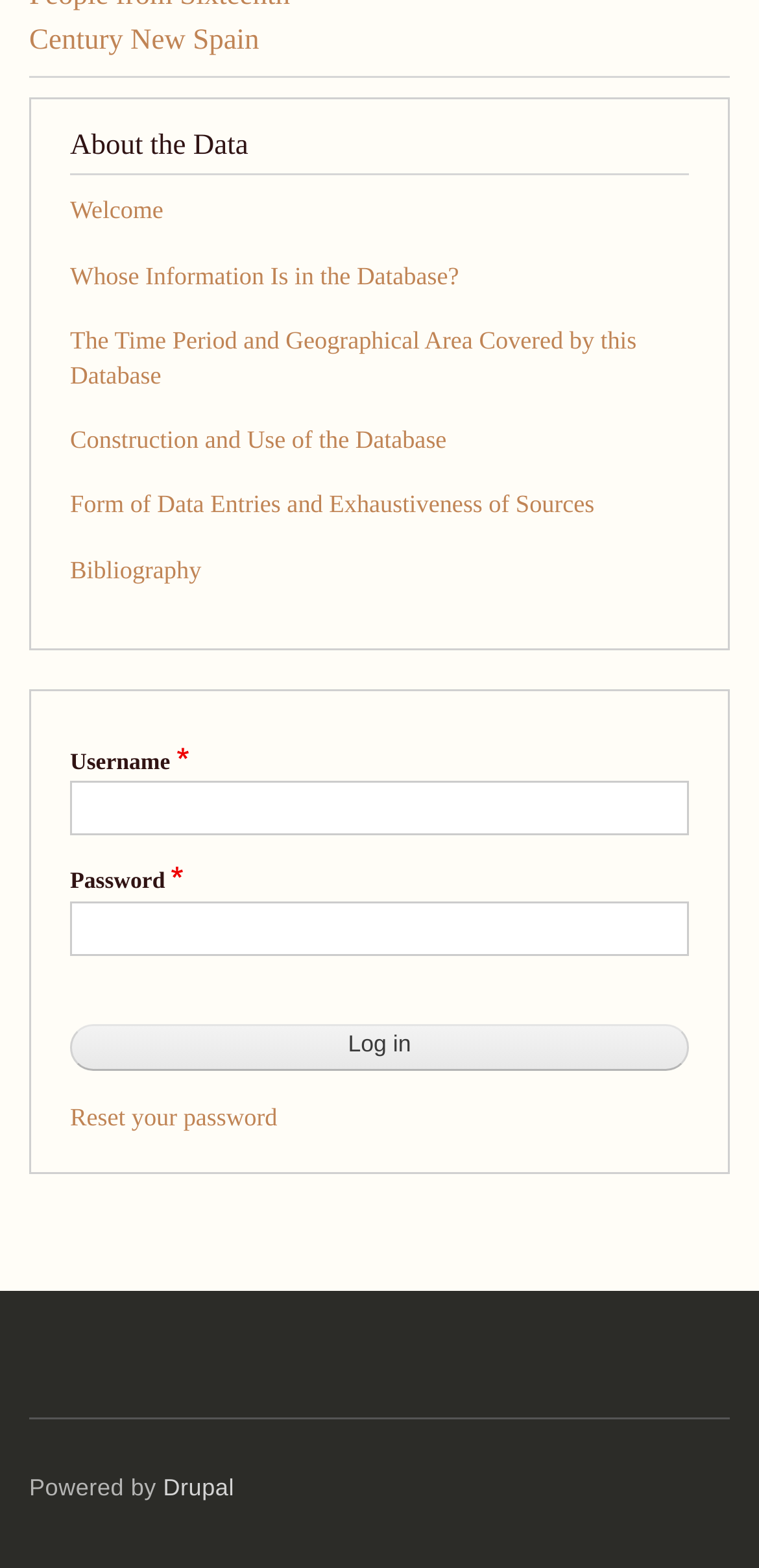Provide a one-word or short-phrase answer to the question:
What is the relationship between the links 'Welcome', 'Whose Information Is in the Database?', and others?

They are related to the database